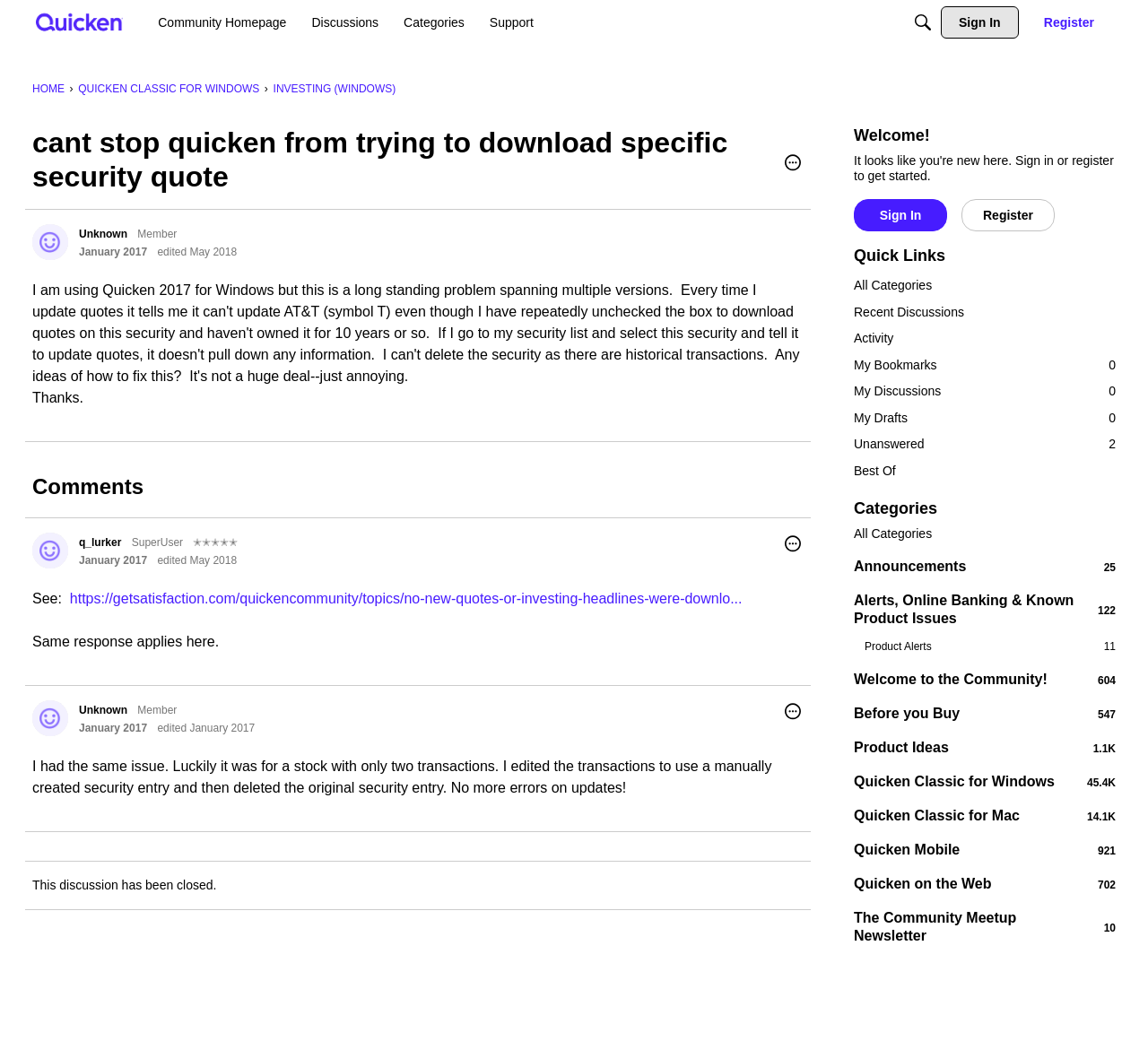Generate the text content of the main heading of the webpage.

cant stop quicken from trying to download specific security quote